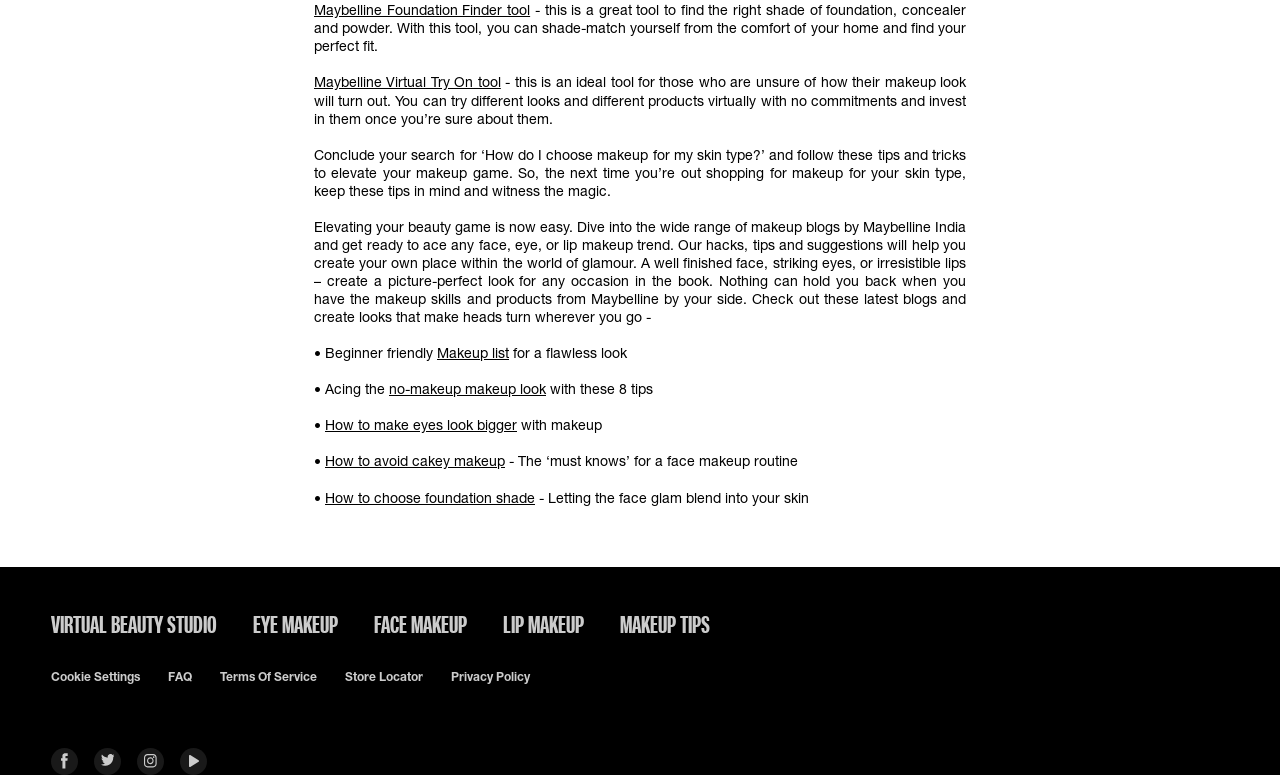Please specify the coordinates of the bounding box for the element that should be clicked to carry out this instruction: "Read makeup tips for beginners". The coordinates must be four float numbers between 0 and 1, formatted as [left, top, right, bottom].

[0.341, 0.444, 0.398, 0.466]